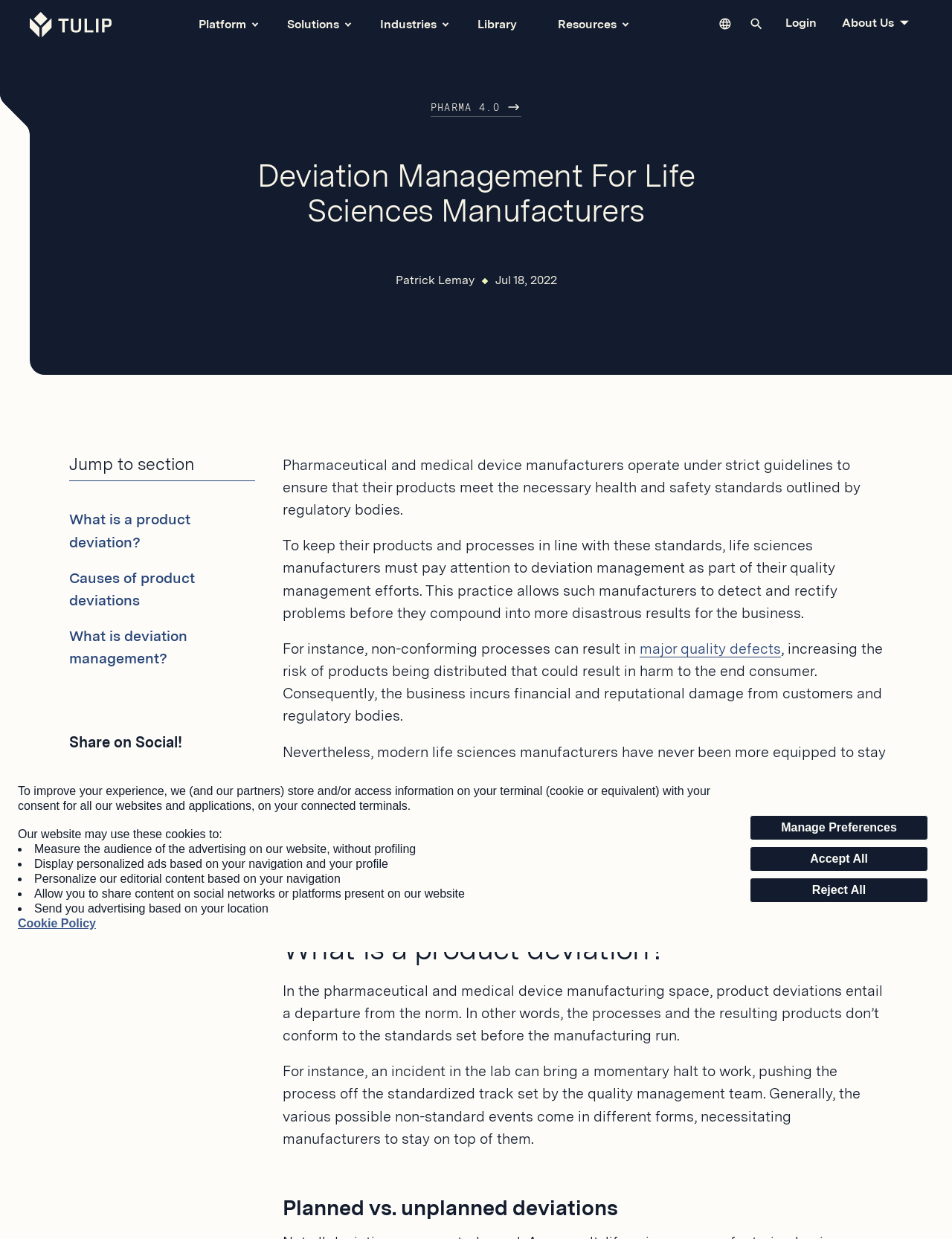Please identify the bounding box coordinates of the element I should click to complete this instruction: 'Share on Twitter'. The coordinates should be given as four float numbers between 0 and 1, like this: [left, top, right, bottom].

[0.073, 0.617, 0.108, 0.644]